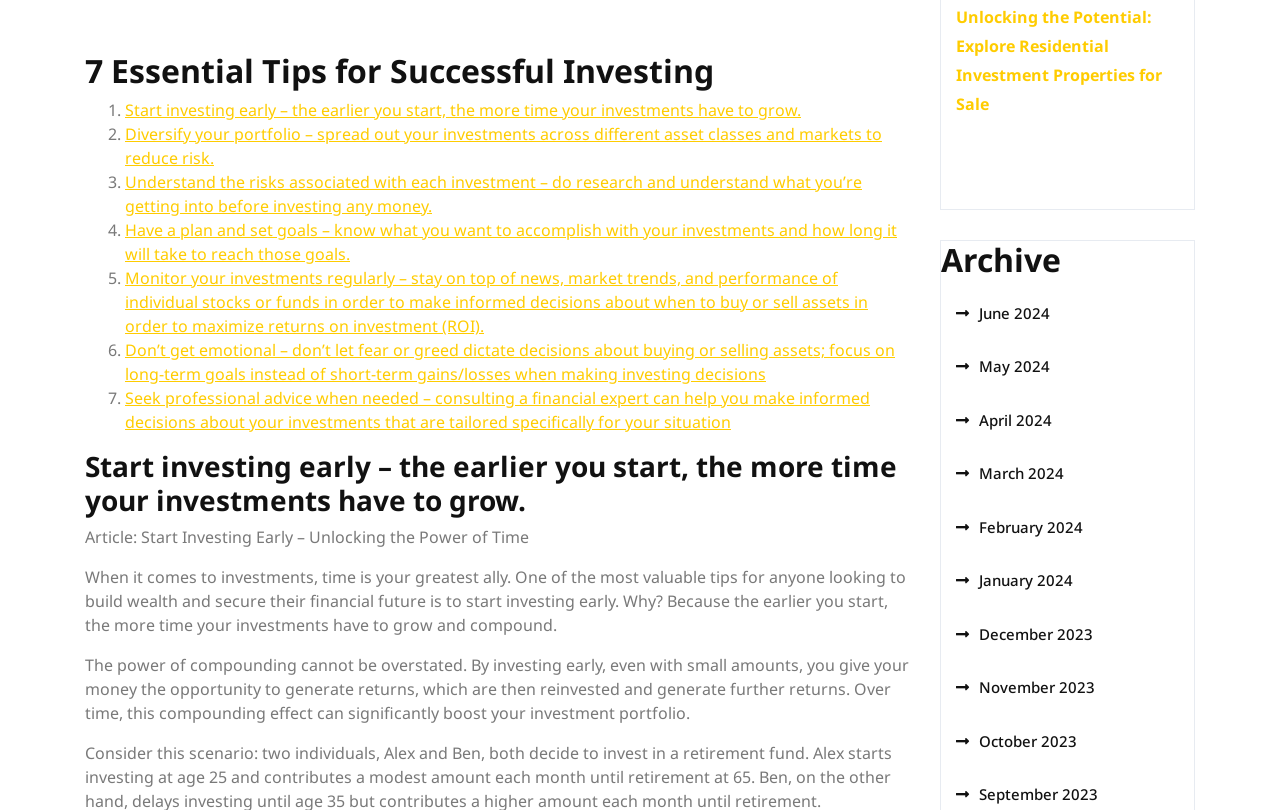Pinpoint the bounding box coordinates of the clickable area necessary to execute the following instruction: "Learn about the power of compounding in investments". The coordinates should be given as four float numbers between 0 and 1, namely [left, top, right, bottom].

[0.066, 0.699, 0.708, 0.785]